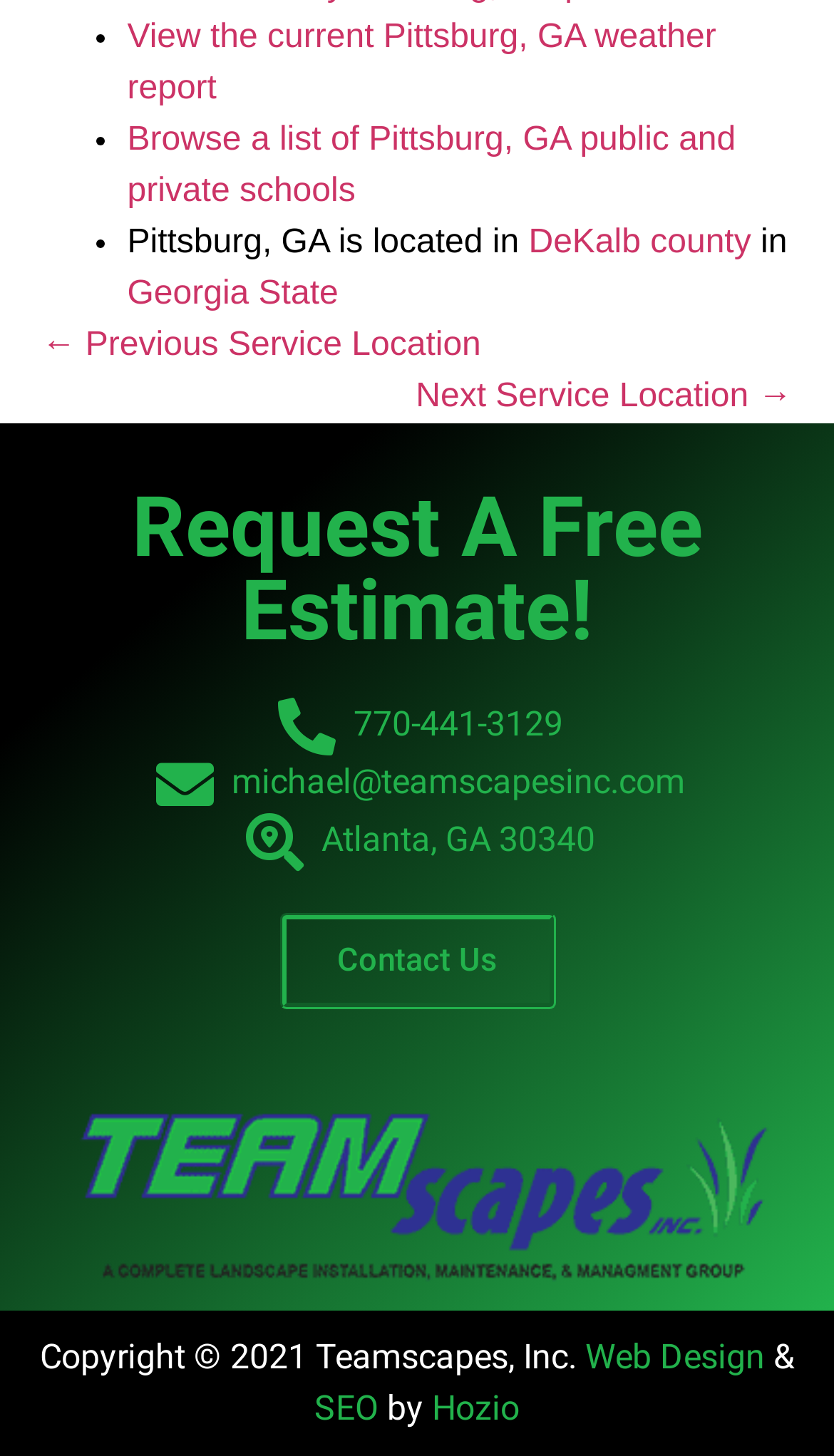What is the phone number of the company?
Refer to the image and offer an in-depth and detailed answer to the question.

I found the link '770-441-3129' which appears to be a phone number, likely belonging to the company.